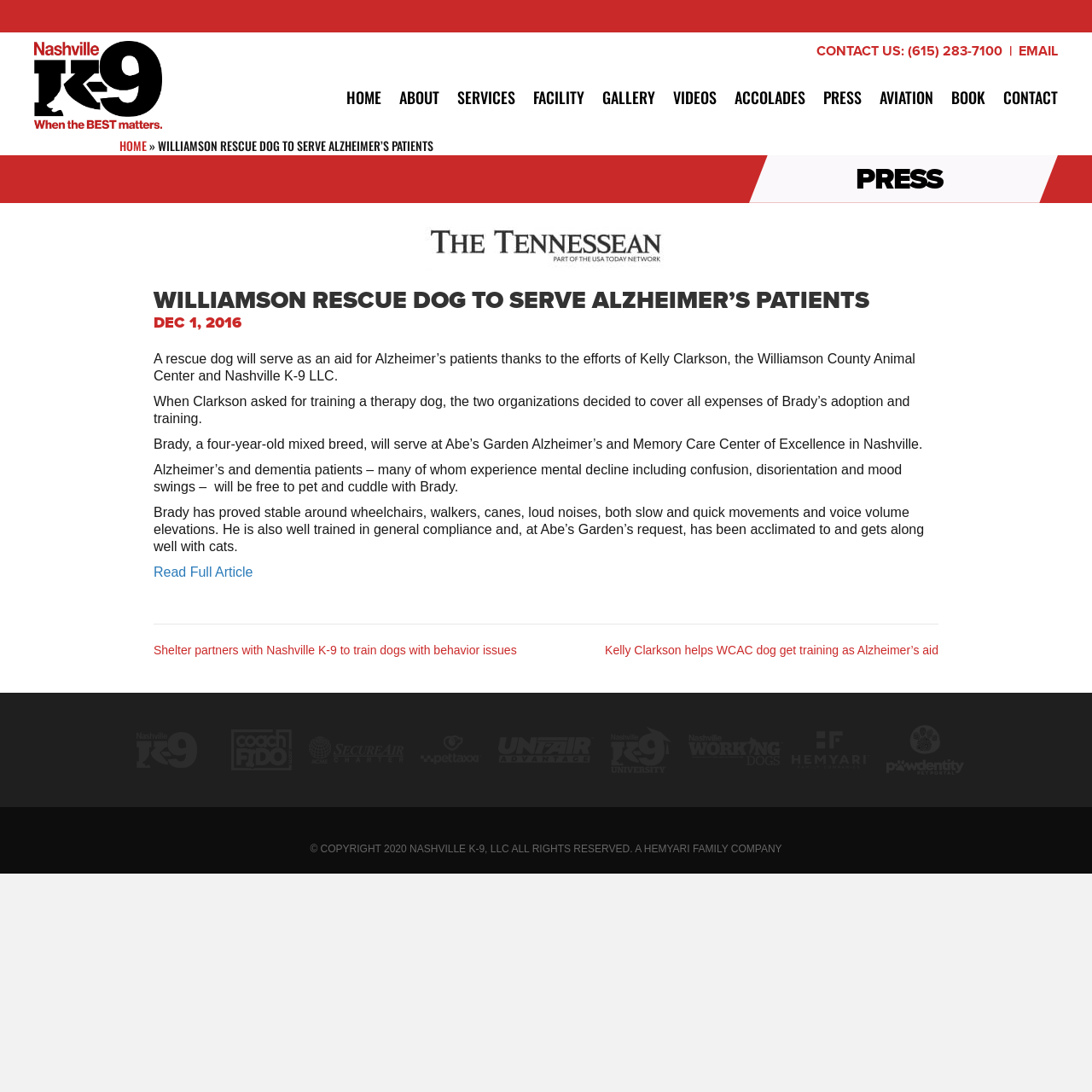Provide the bounding box coordinates of the section that needs to be clicked to accomplish the following instruction: "Click the EMAIL link."

[0.933, 0.039, 0.969, 0.055]